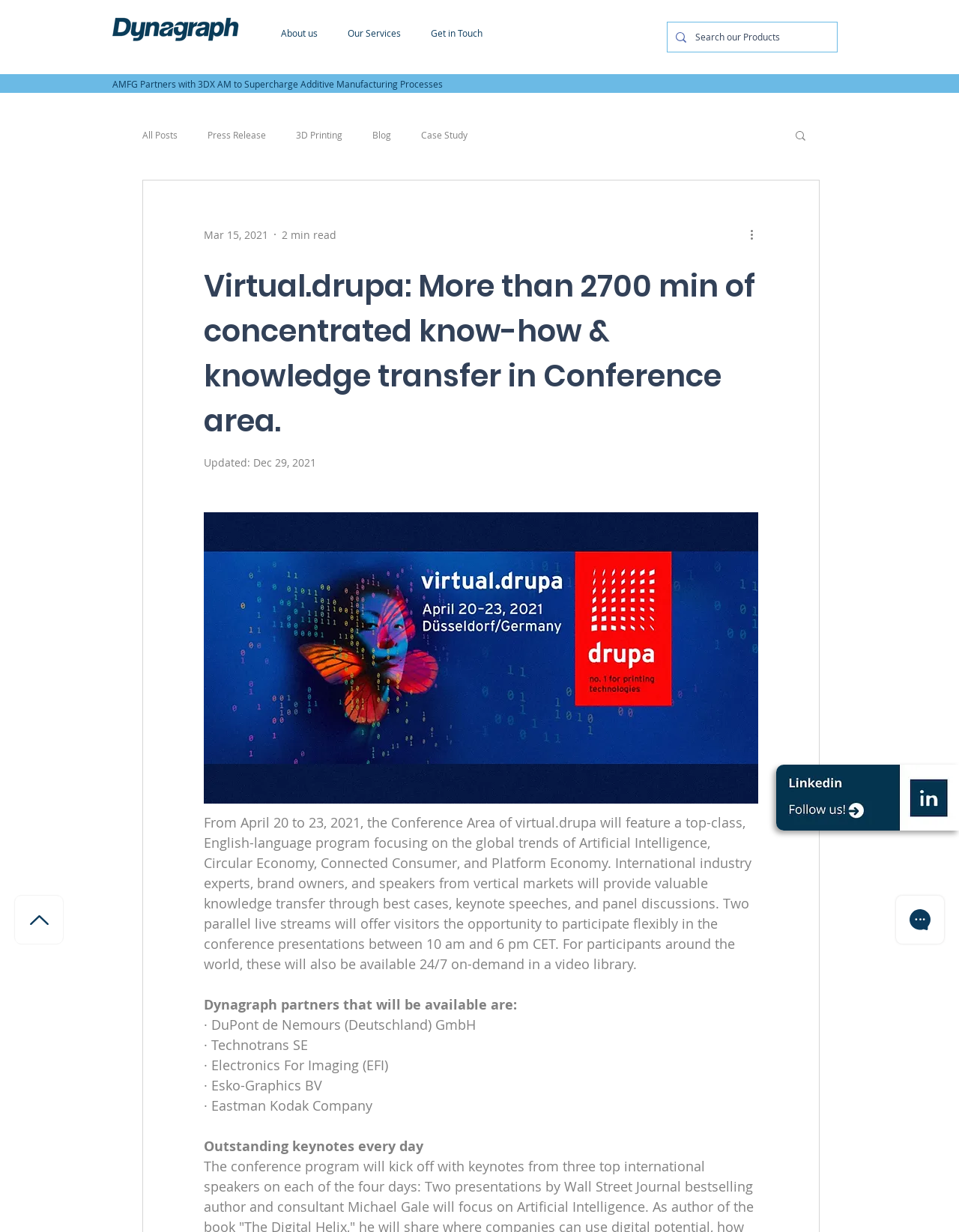Locate the bounding box coordinates of the element that needs to be clicked to carry out the instruction: "View all posts". The coordinates should be given as four float numbers ranging from 0 to 1, i.e., [left, top, right, bottom].

[0.148, 0.105, 0.185, 0.114]